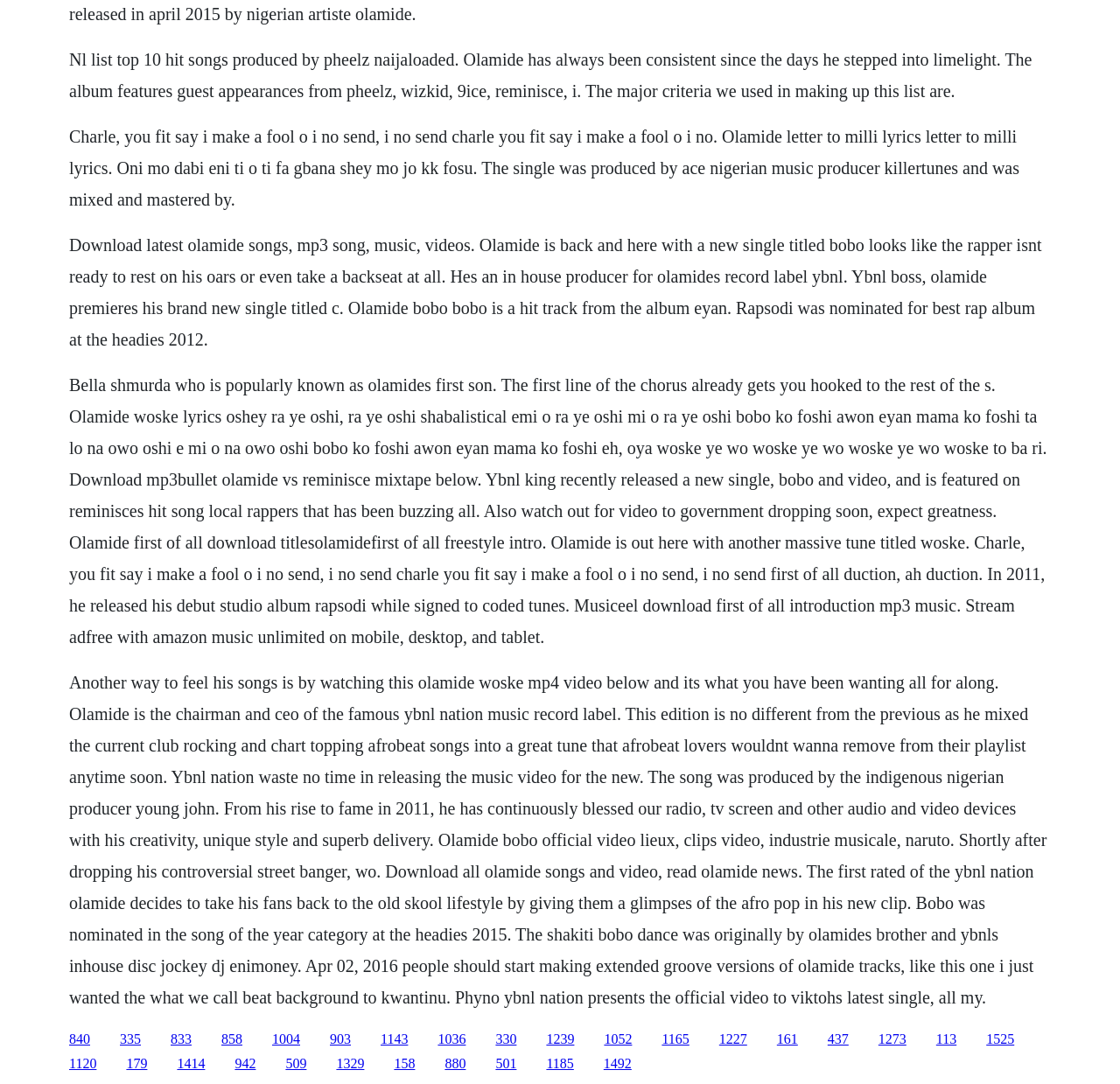Identify the bounding box coordinates for the element you need to click to achieve the following task: "Watch Olamide Woske video". The coordinates must be four float values ranging from 0 to 1, formatted as [left, top, right, bottom].

[0.152, 0.951, 0.171, 0.965]